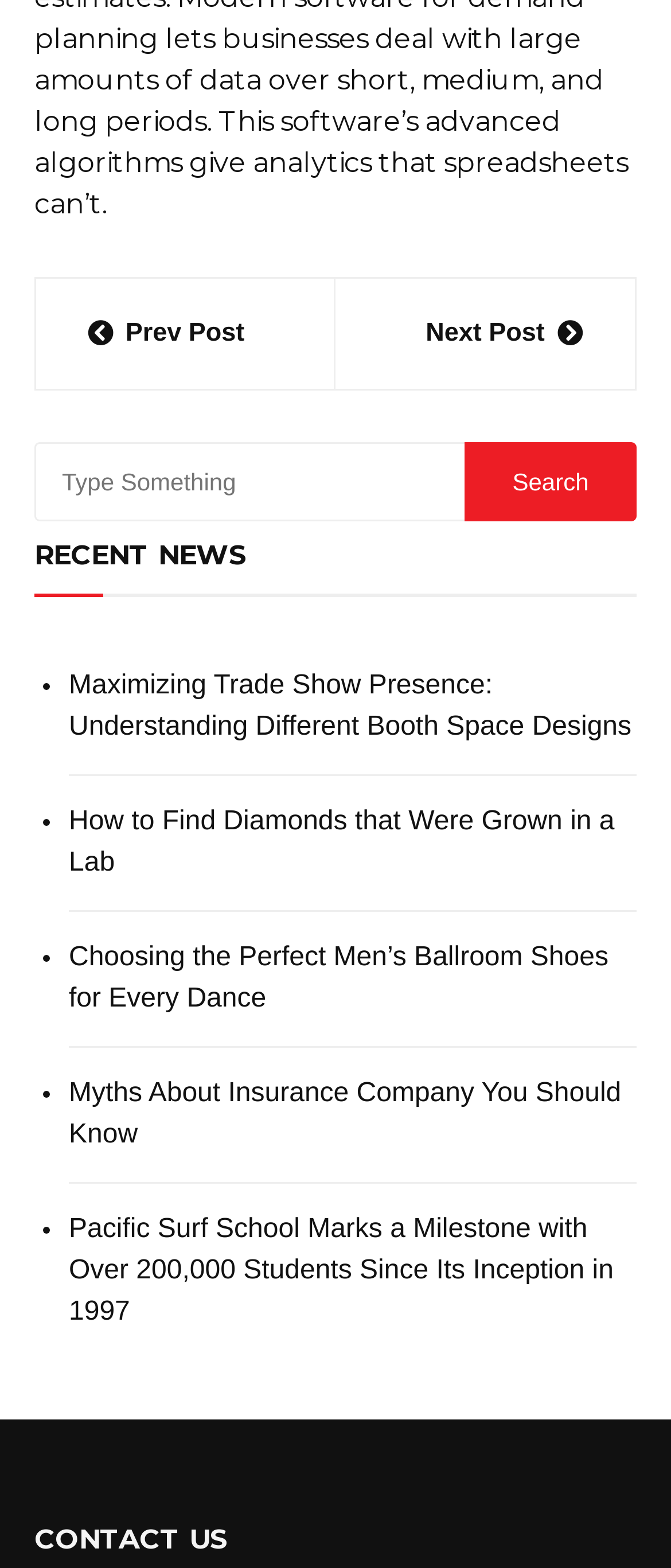Given the following UI element description: "name="s" placeholder="Type Something"", find the bounding box coordinates in the webpage screenshot.

[0.051, 0.228, 0.692, 0.279]